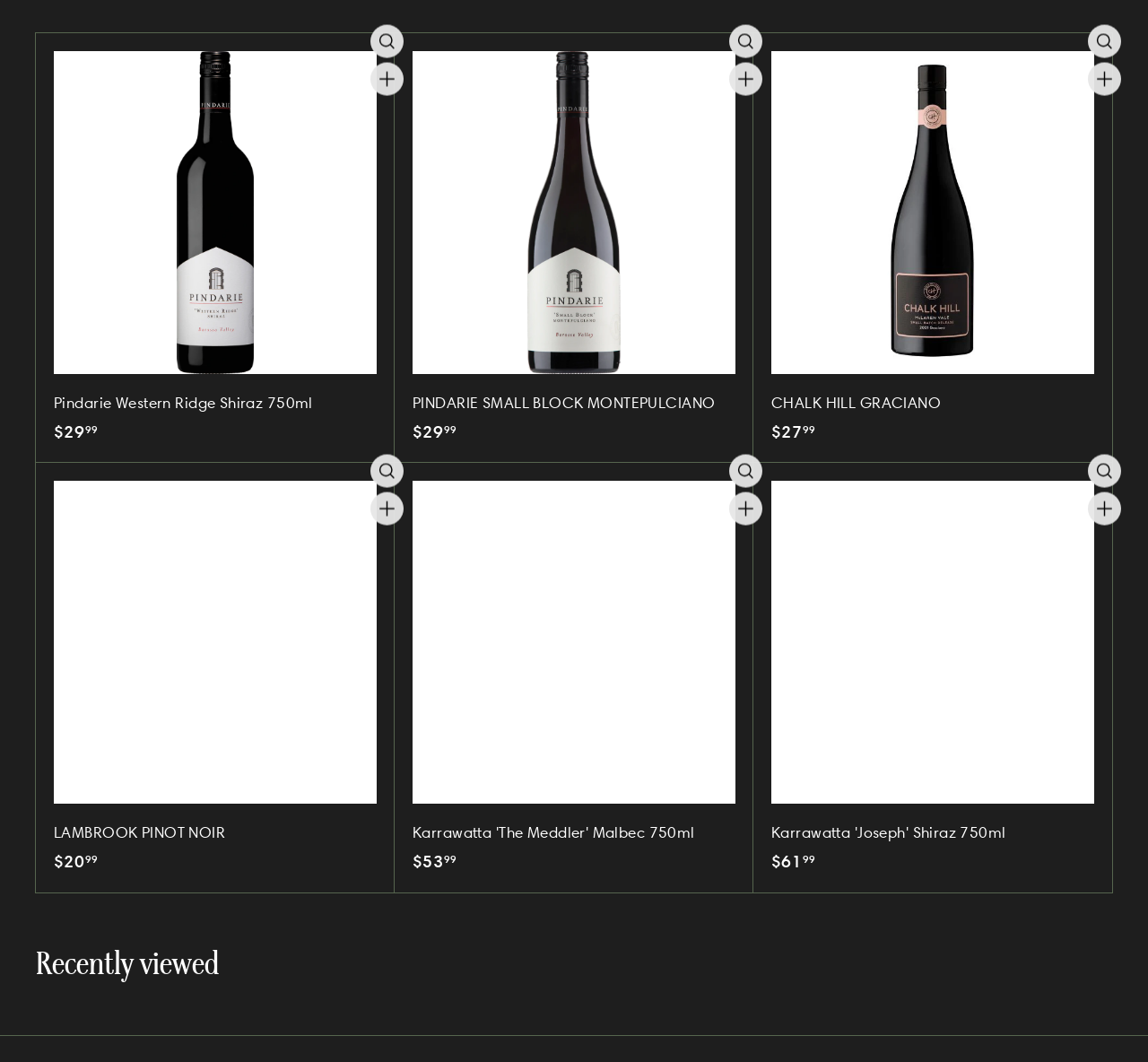What is the function of the 'Quick shop' button?
Provide an in-depth answer to the question, covering all aspects.

The 'Quick shop' button is present next to each product, along with an 'Add to cart' button. The presence of these two buttons suggests that the 'Quick shop' button allows the user to quickly shop a product, possibly by adding it to the cart or initiating a checkout process.